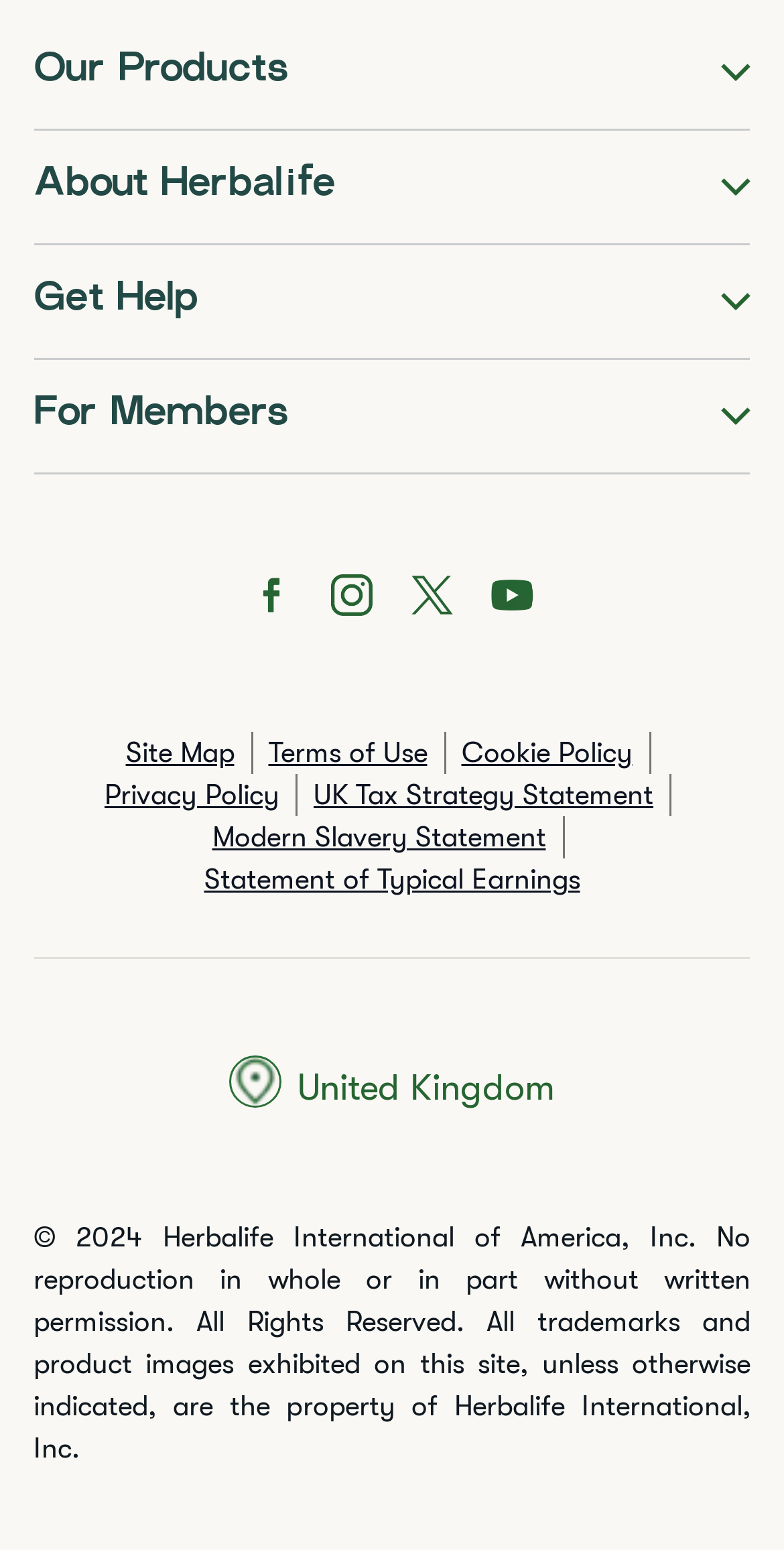Please respond to the question with a concise word or phrase:
What social media platforms are linked?

Facebook, Instagram, Twitter, Youtube